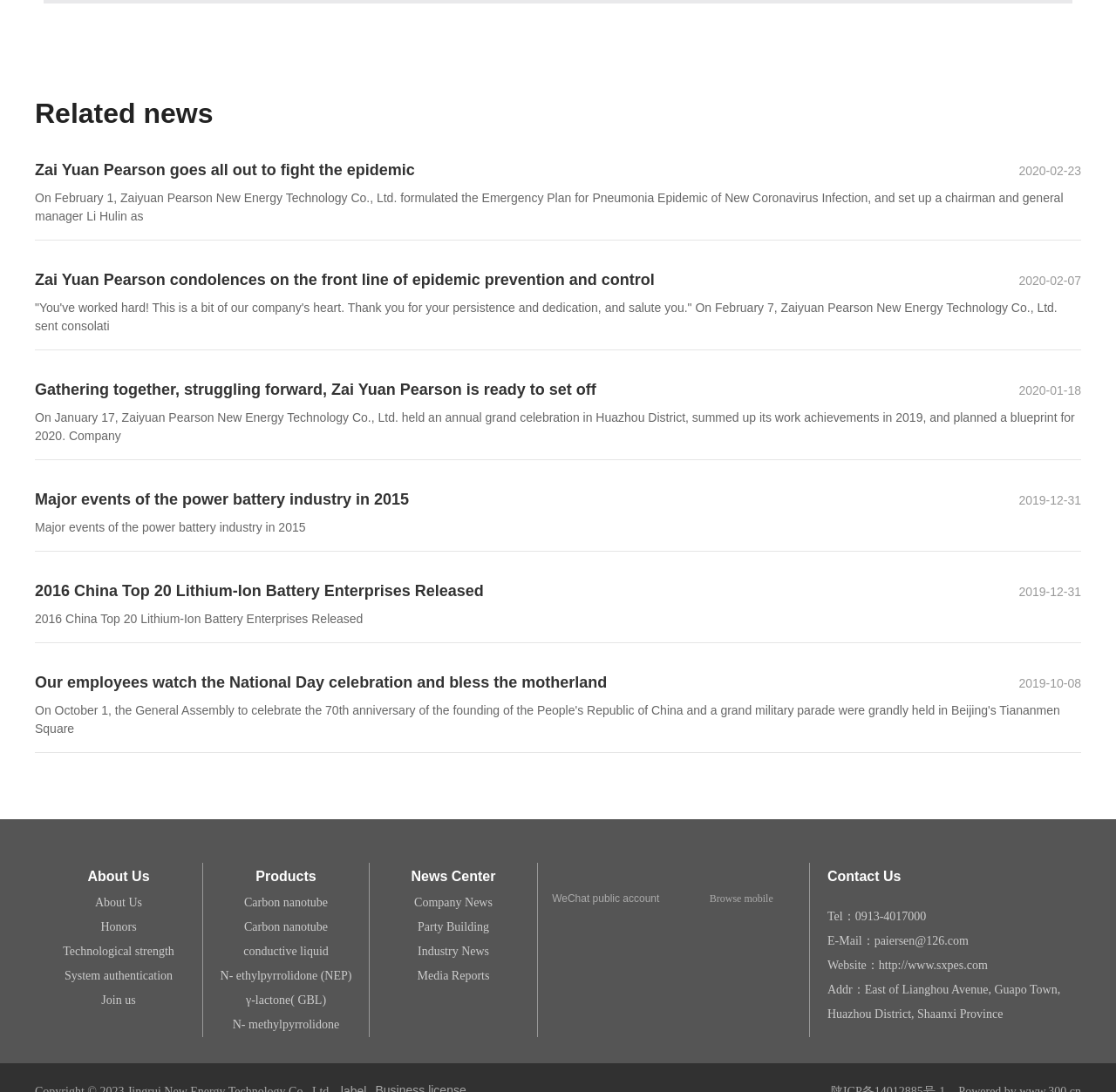Identify the bounding box coordinates of the region that should be clicked to execute the following instruction: "Read news about 'Zai Yuan Pearson goes all out to fight the epidemic'".

[0.031, 0.148, 0.372, 0.164]